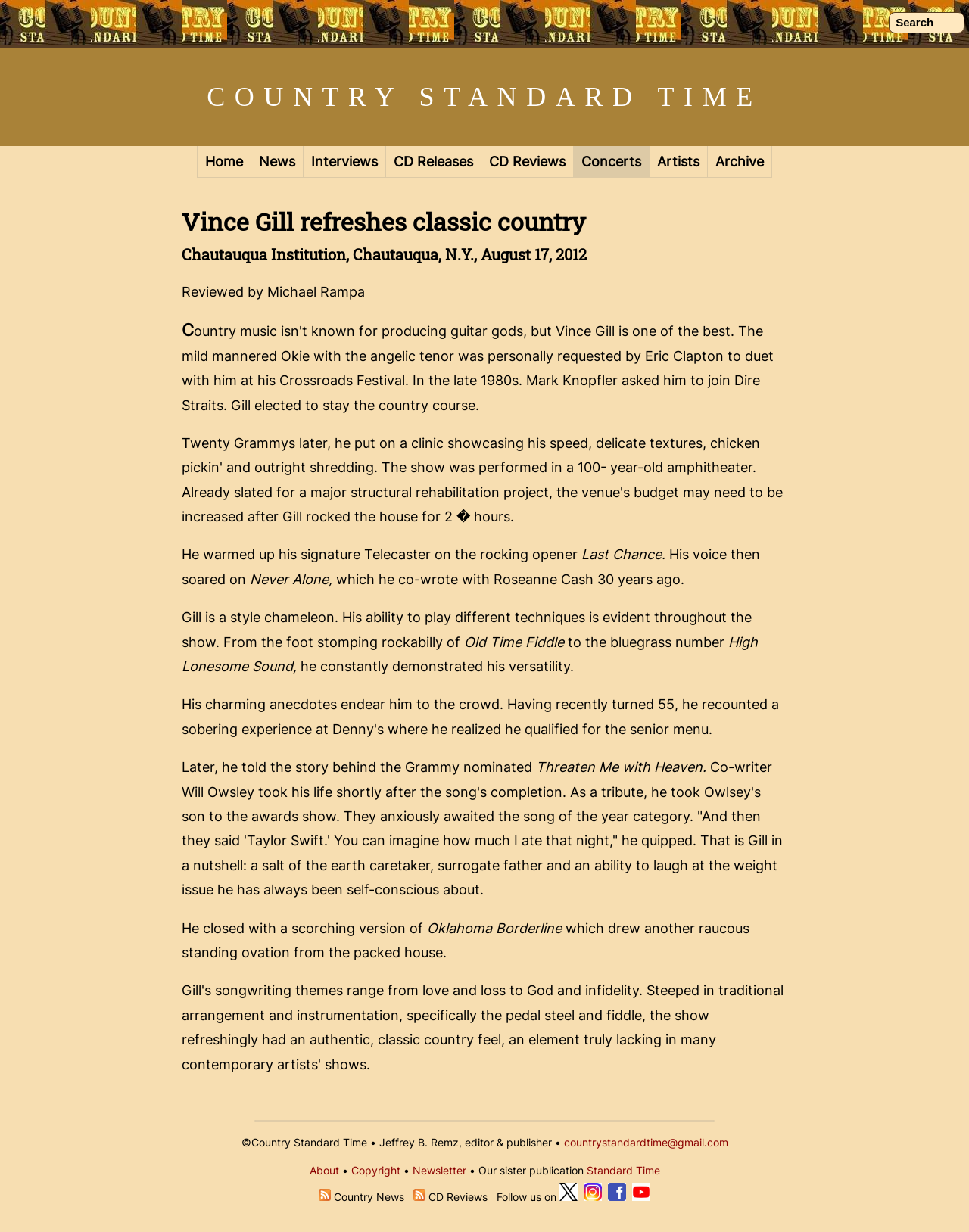For the given element description Home, determine the bounding box coordinates of the UI element. The coordinates should follow the format (top-left x, top-left y, bottom-right x, bottom-right y) and be within the range of 0 to 1.

[0.203, 0.119, 0.259, 0.144]